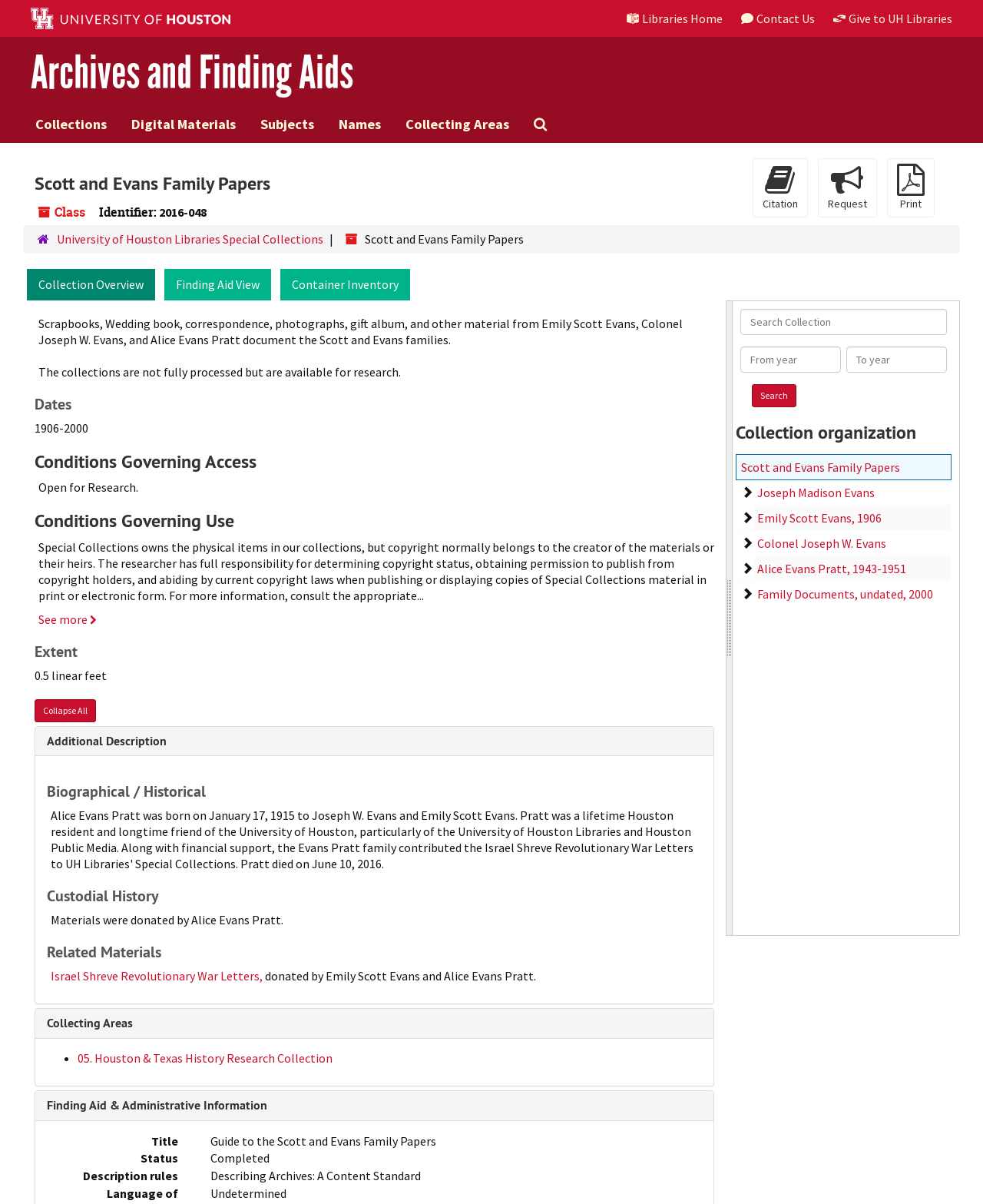Please identify the bounding box coordinates of the area that needs to be clicked to follow this instruction: "Click the University of Houston logo".

[0.031, 0.006, 0.234, 0.024]